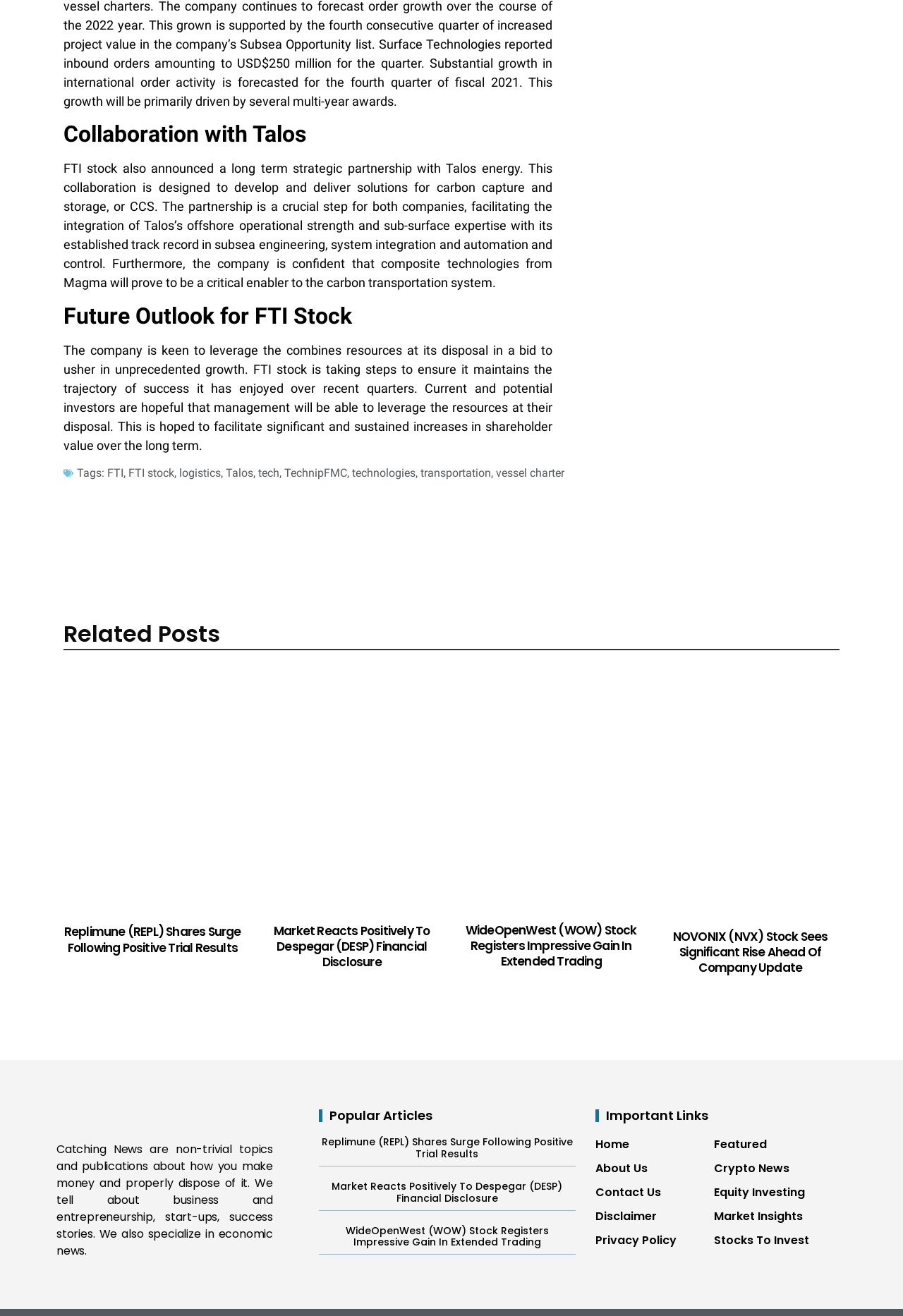Answer the question below using just one word or a short phrase: 
What is the purpose of the partnership between FTI stock and Talos energy?

integration of strengths